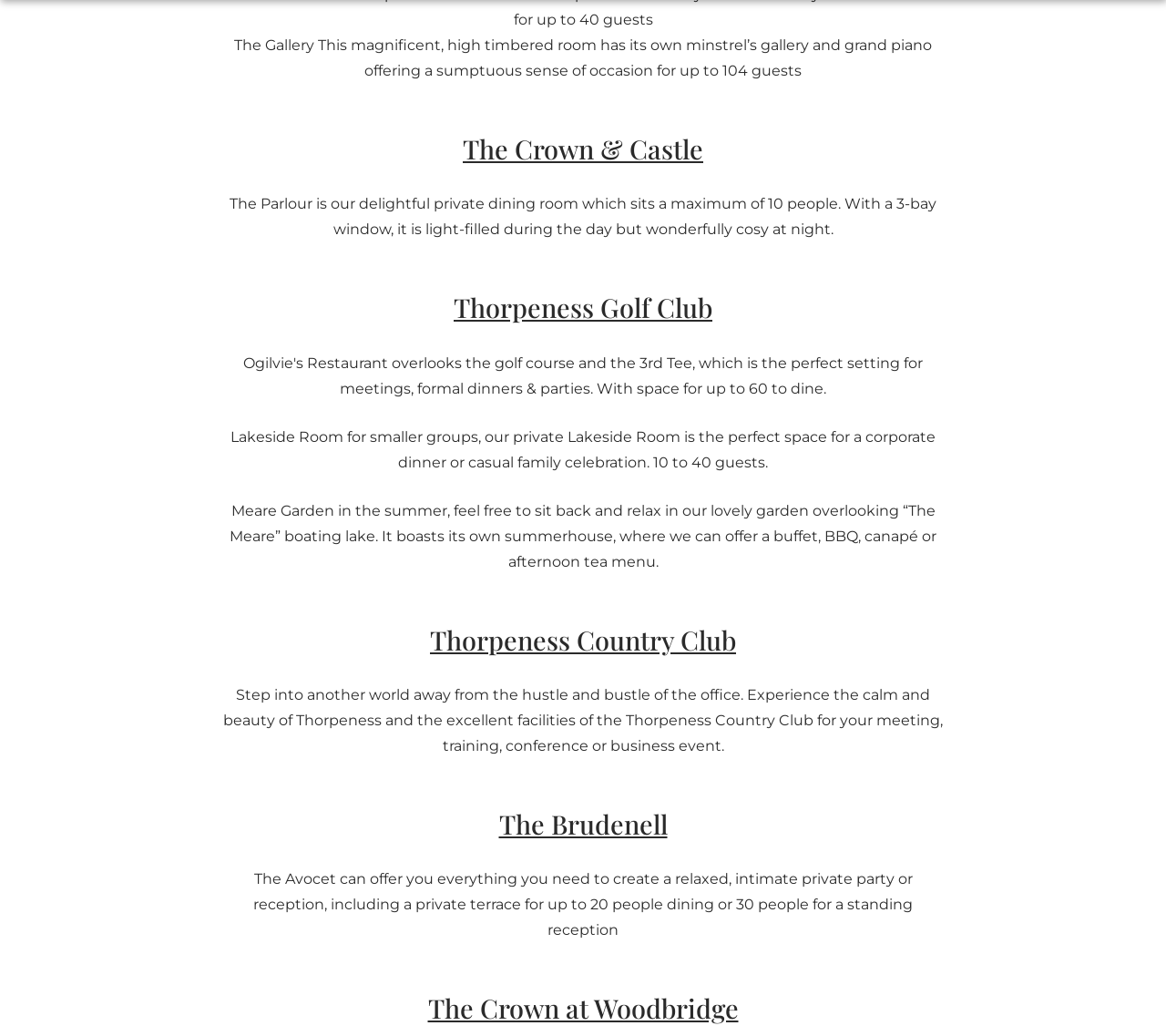Locate the bounding box coordinates of the item that should be clicked to fulfill the instruction: "Click the 'Microsoft Corporation' link".

[0.153, 0.12, 0.202, 0.143]